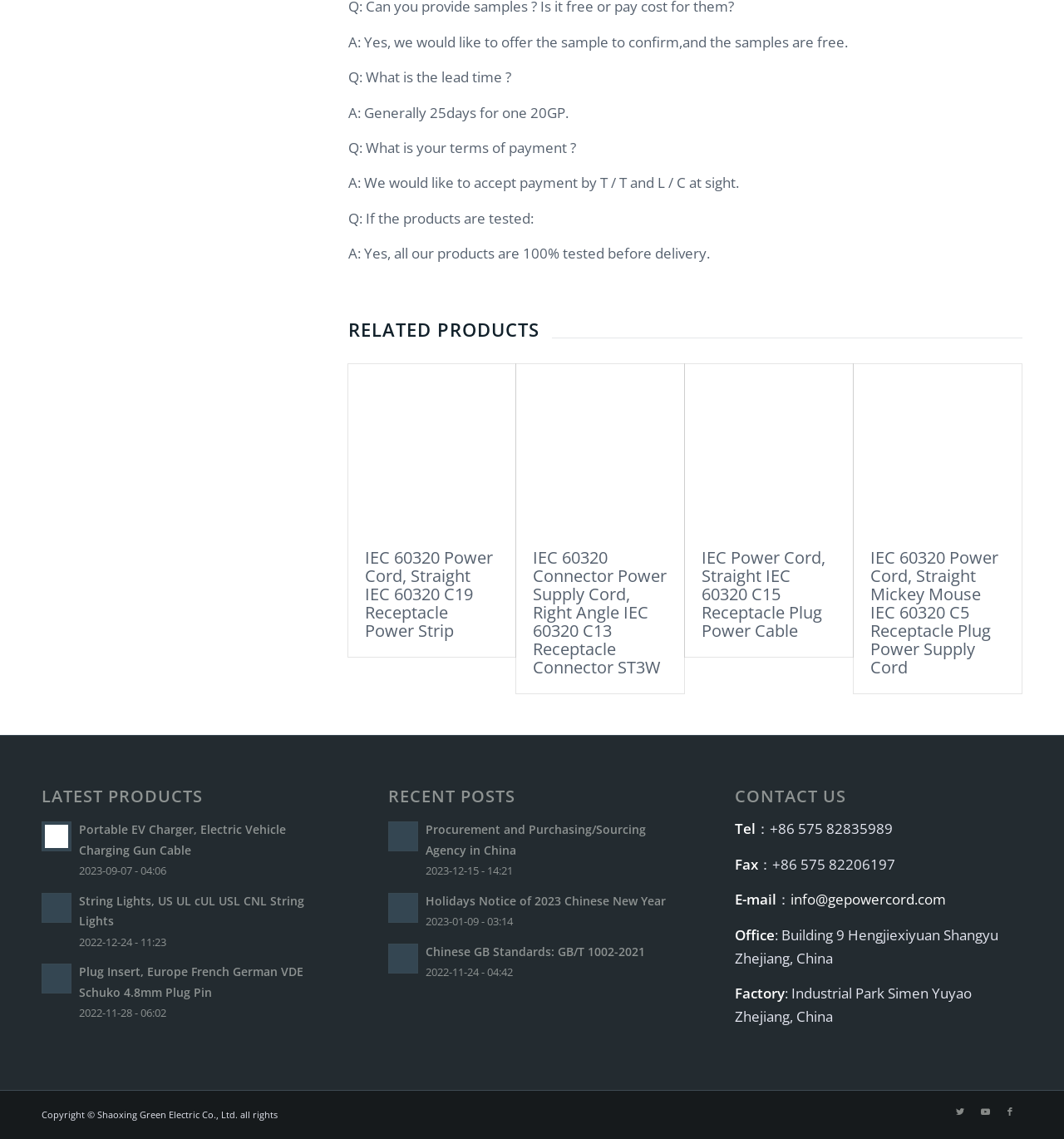Determine the coordinates of the bounding box for the clickable area needed to execute this instruction: "View the post about Game 263: Purdue @ #7 Wisconsin".

None